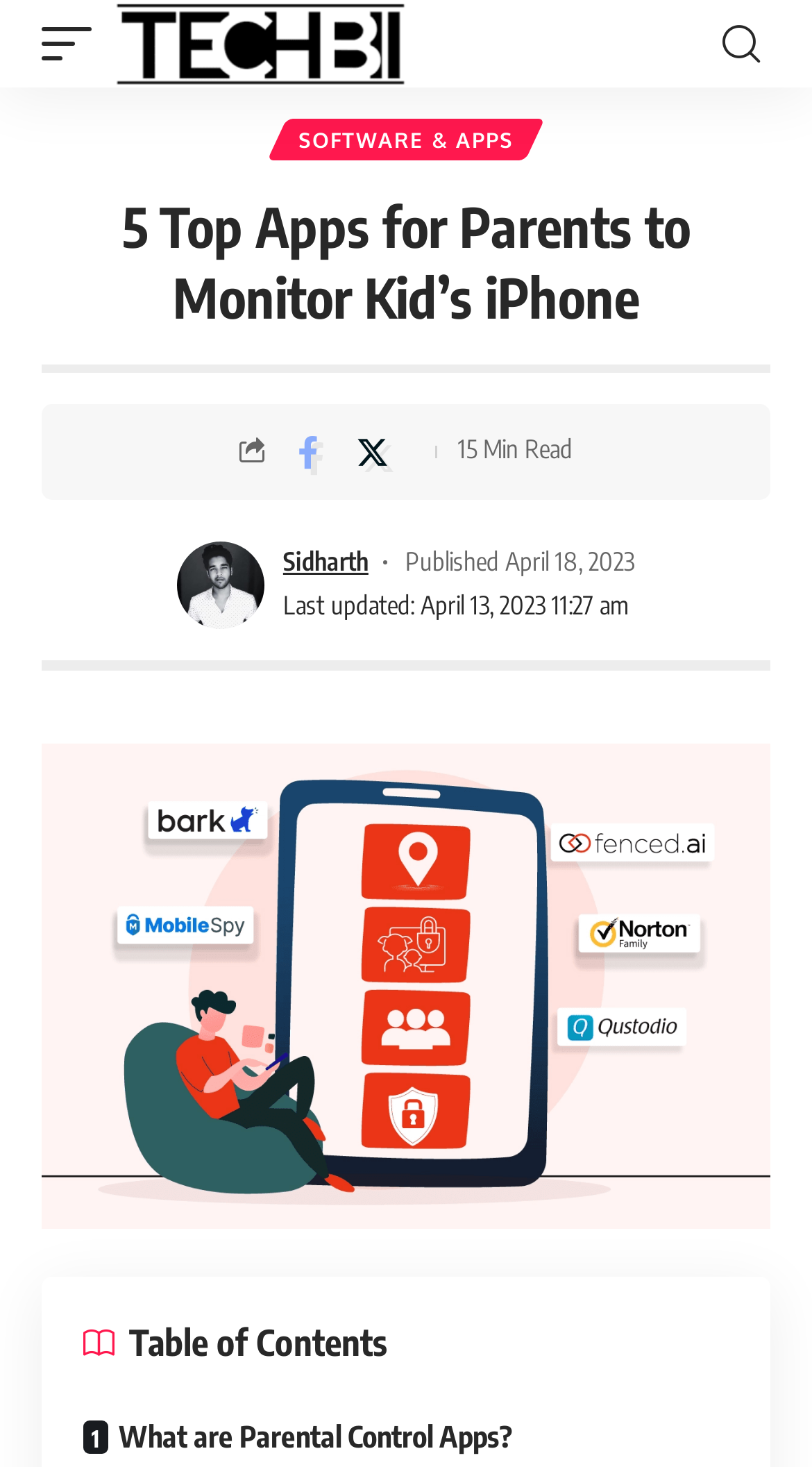Based on the image, give a detailed response to the question: What is the estimated reading time of the article?

I determined the estimated reading time by analyzing the static text element with the content '15 Min Read', which suggests that the article can be read in 15 minutes.